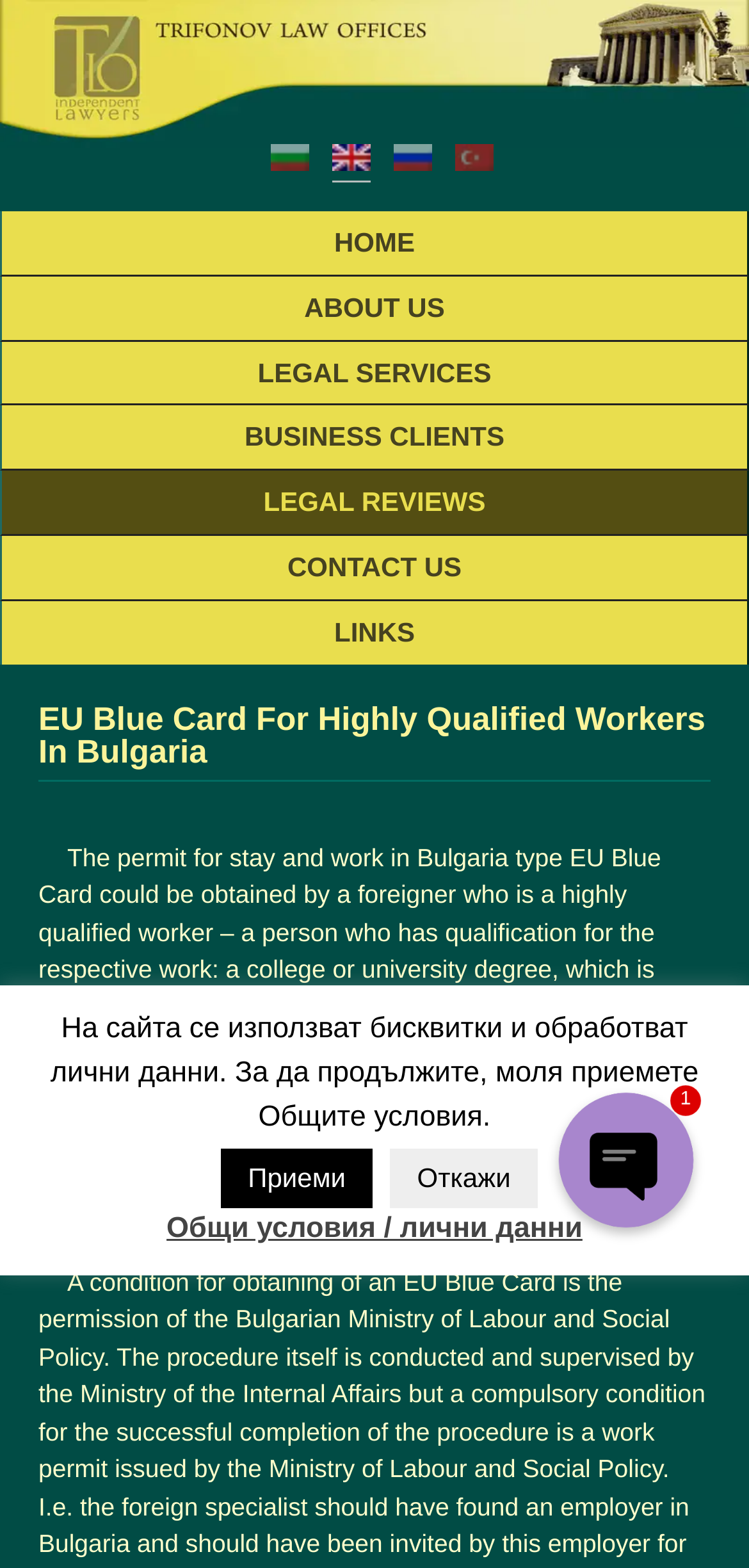How can I contact the website owner?
Look at the webpage screenshot and answer the question with a detailed explanation.

The webpage provides three options to contact the website owner: Phone, Email, or Open chaty, which are represented by their respective icons and links at the bottom of the webpage.